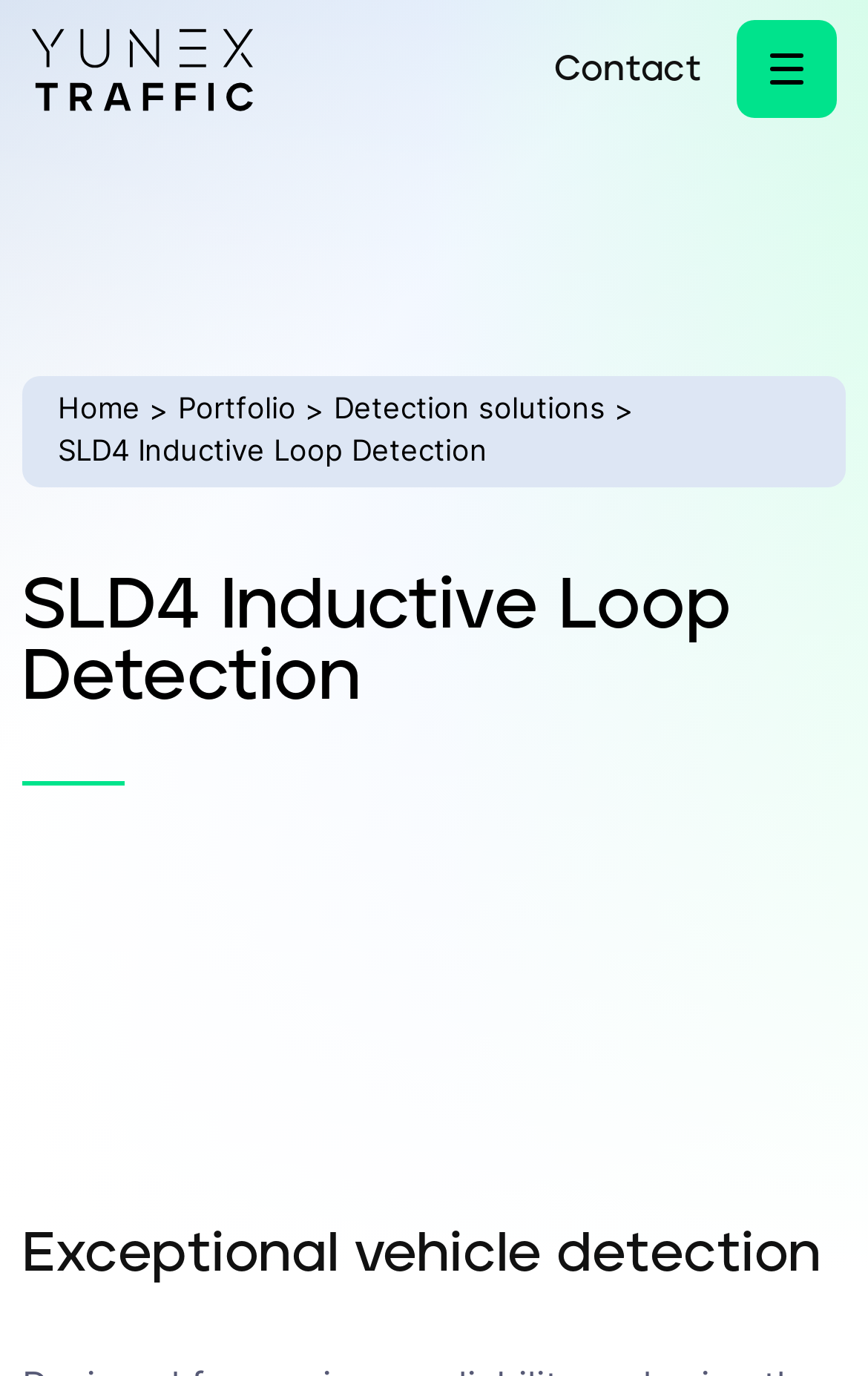Please find the bounding box coordinates (top-left x, top-left y, bottom-right x, bottom-right y) in the screenshot for the UI element described as follows: parent_node: Company

[0.0, 0.084, 0.338, 0.112]